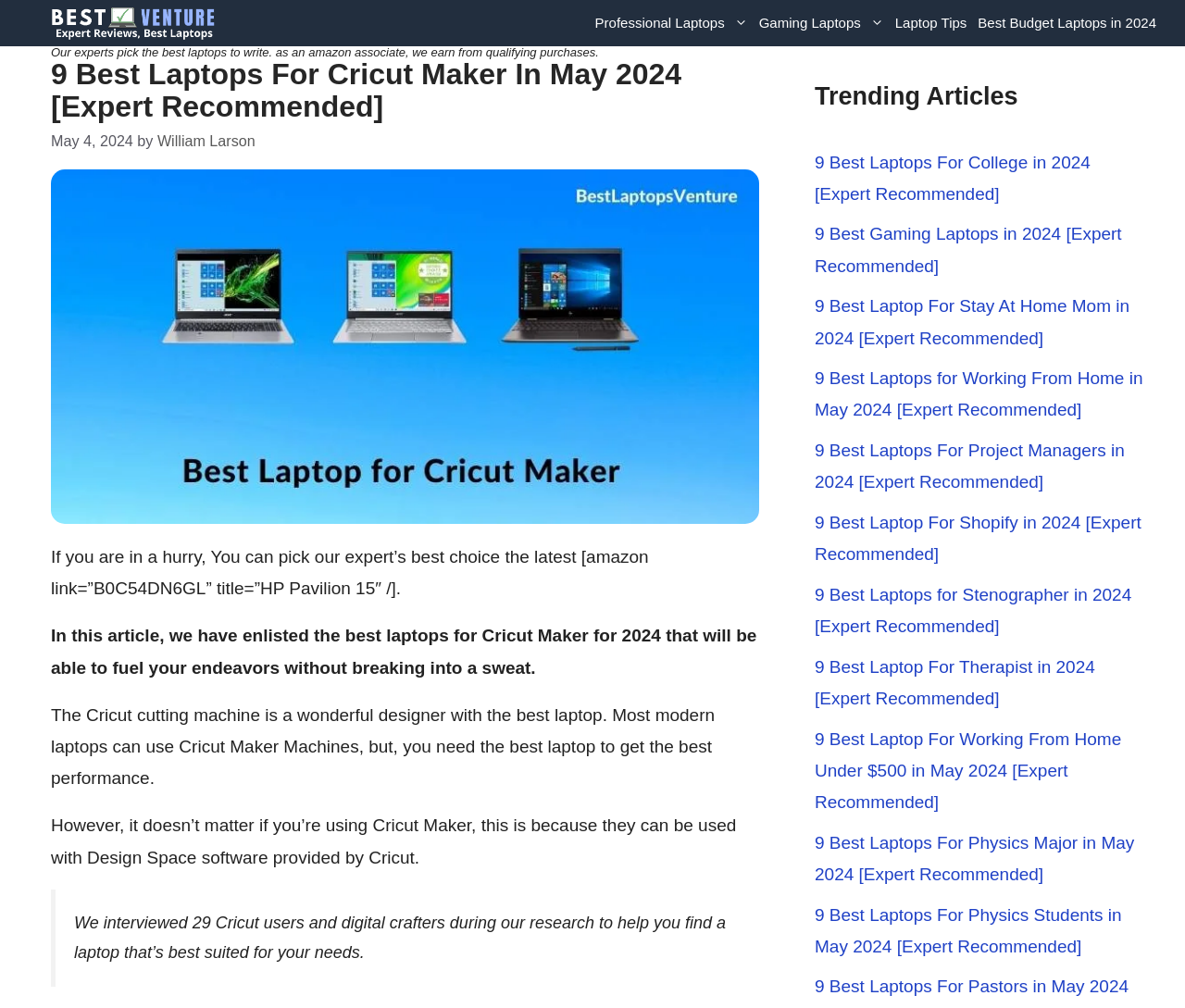Please provide the main heading of the webpage content.

9 Best Laptops For Cricut Maker In May 2024 [Expert Recommended]